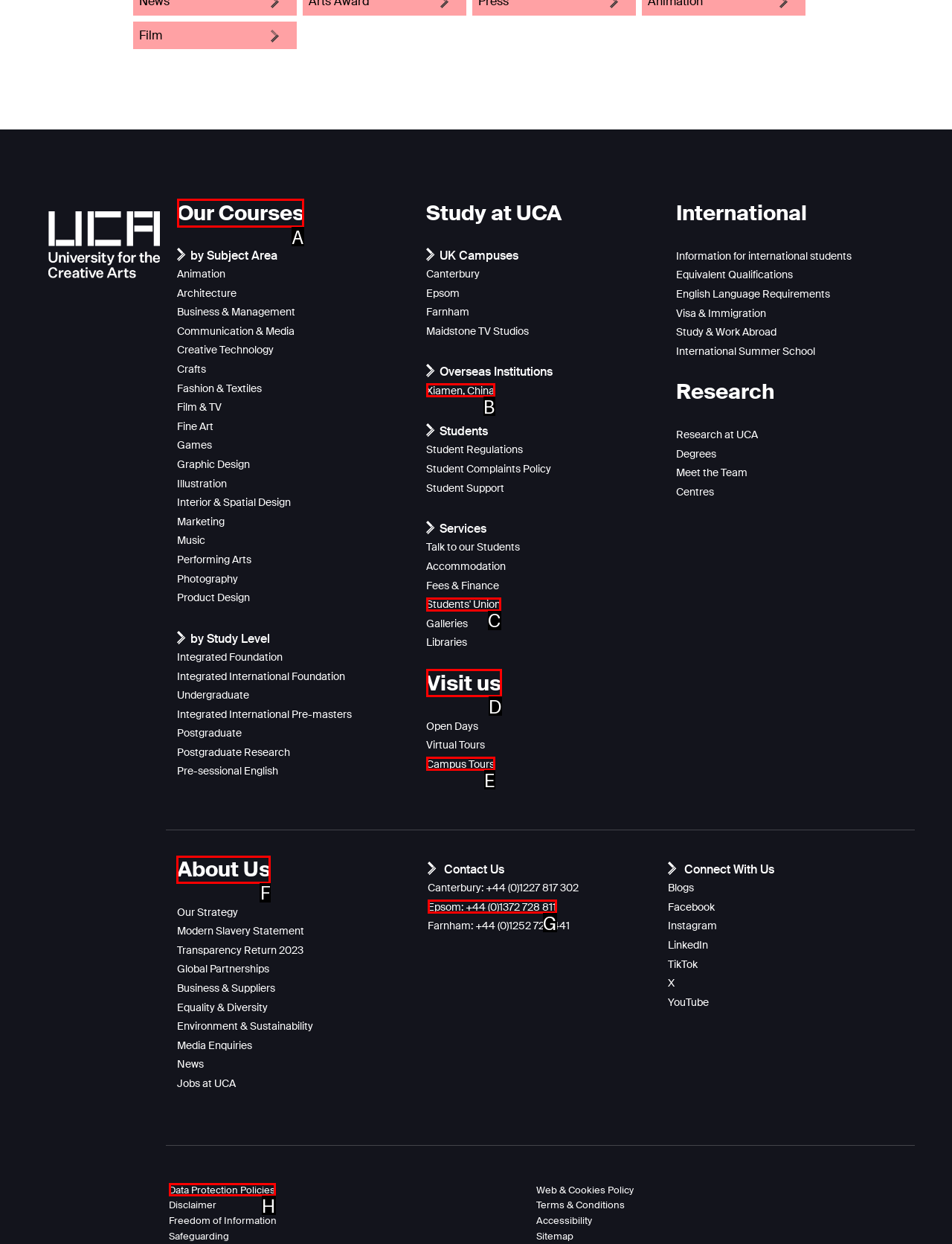Tell me which letter corresponds to the UI element that will allow you to Click on the 'Our Courses' button. Answer with the letter directly.

A